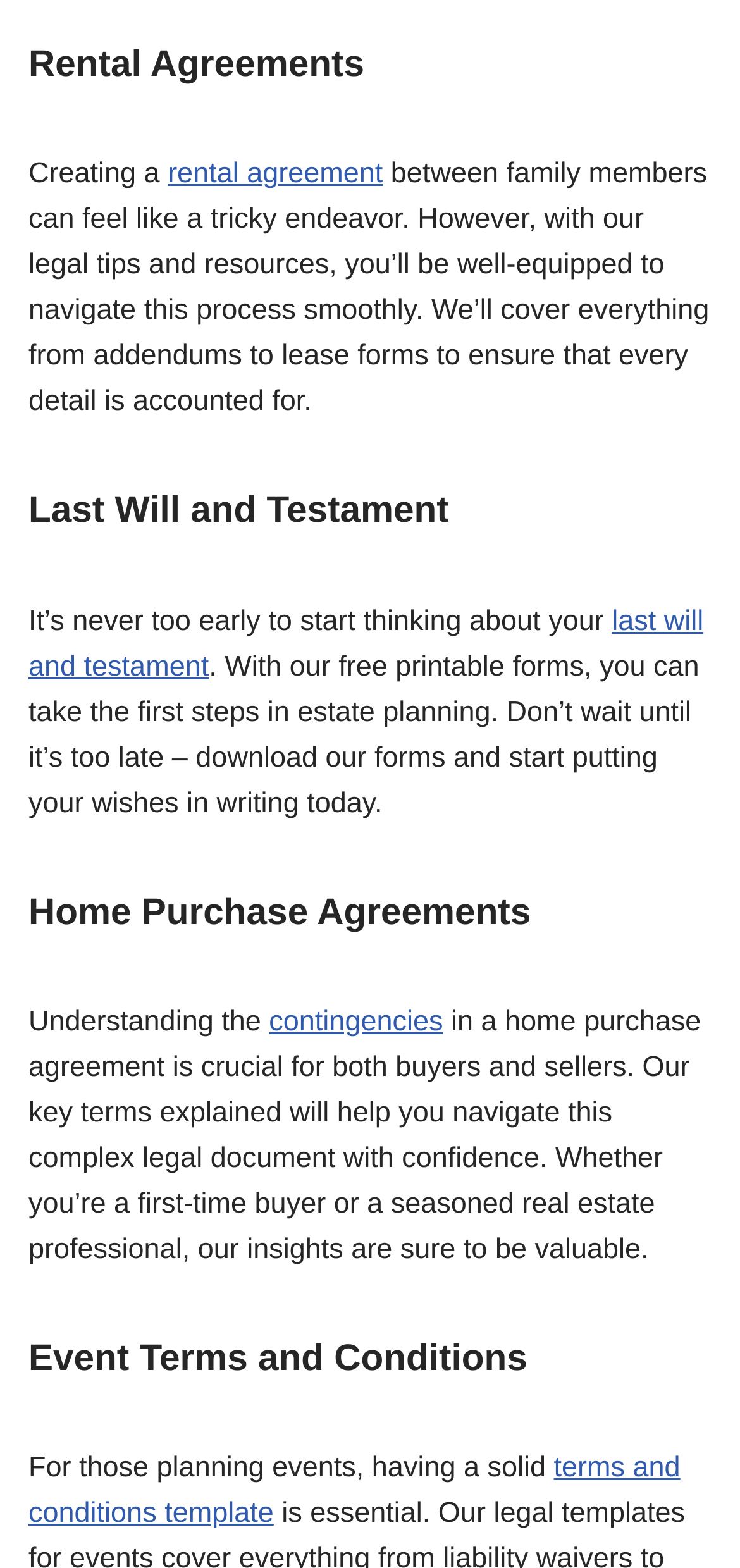Determine the bounding box for the UI element as described: "contingencies". The coordinates should be represented as four float numbers between 0 and 1, formatted as [left, top, right, bottom].

[0.364, 0.641, 0.599, 0.662]